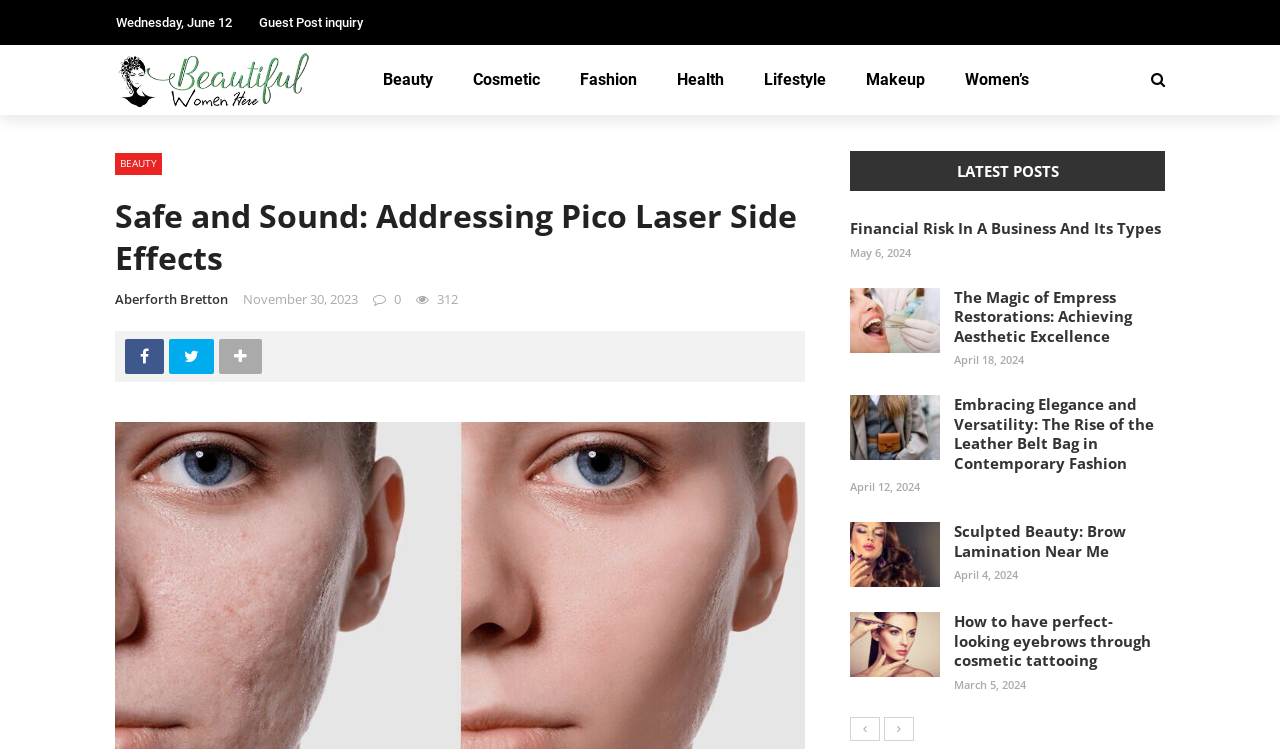Answer the following in one word or a short phrase: 
What is the category of the link 'Makeup'?

Beauty